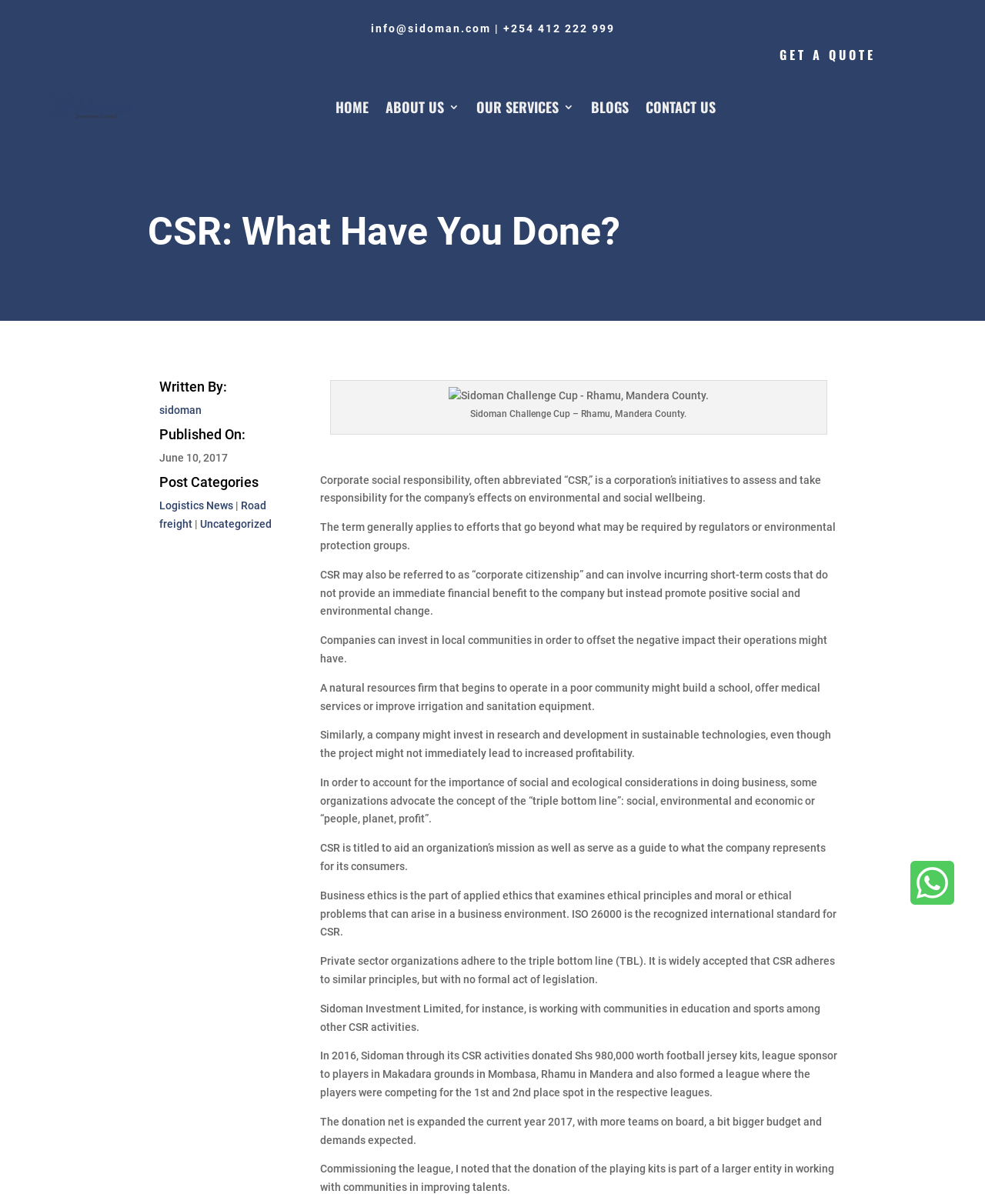Find the bounding box coordinates for the element that must be clicked to complete the instruction: "Click the 'GET A QUOTE' button". The coordinates should be four float numbers between 0 and 1, indicated as [left, top, right, bottom].

[0.777, 0.02, 0.903, 0.071]